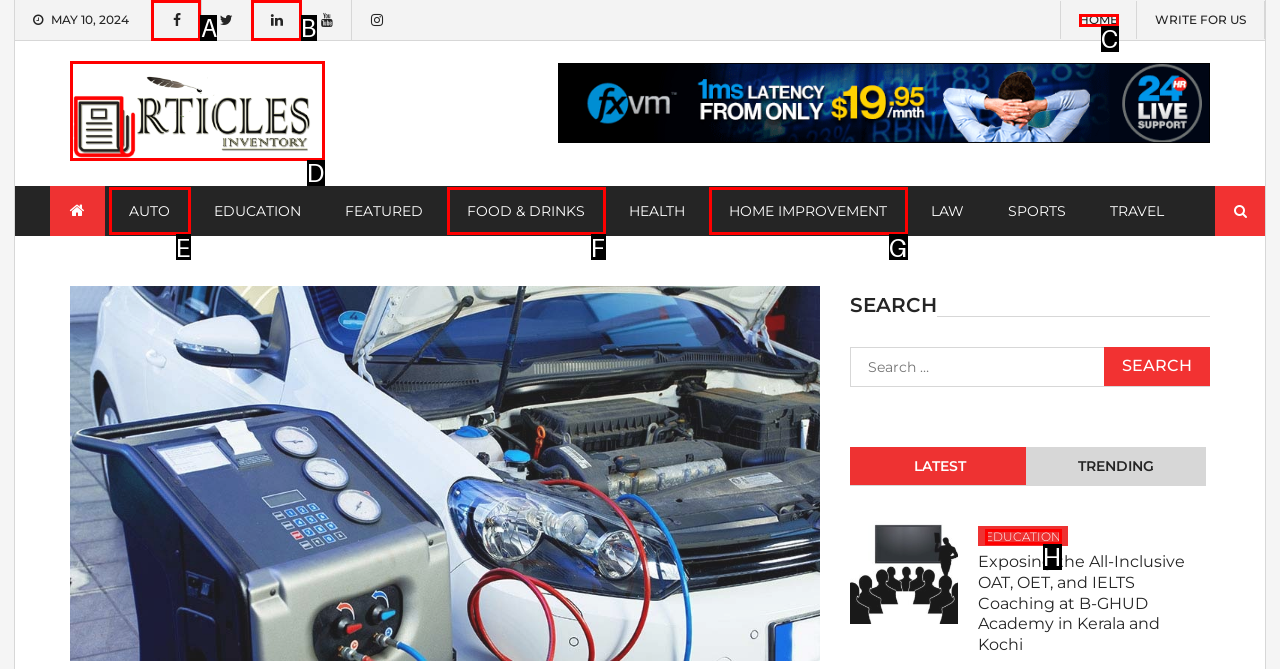What is the letter of the UI element you should click to Visit Facebook page? Provide the letter directly.

A